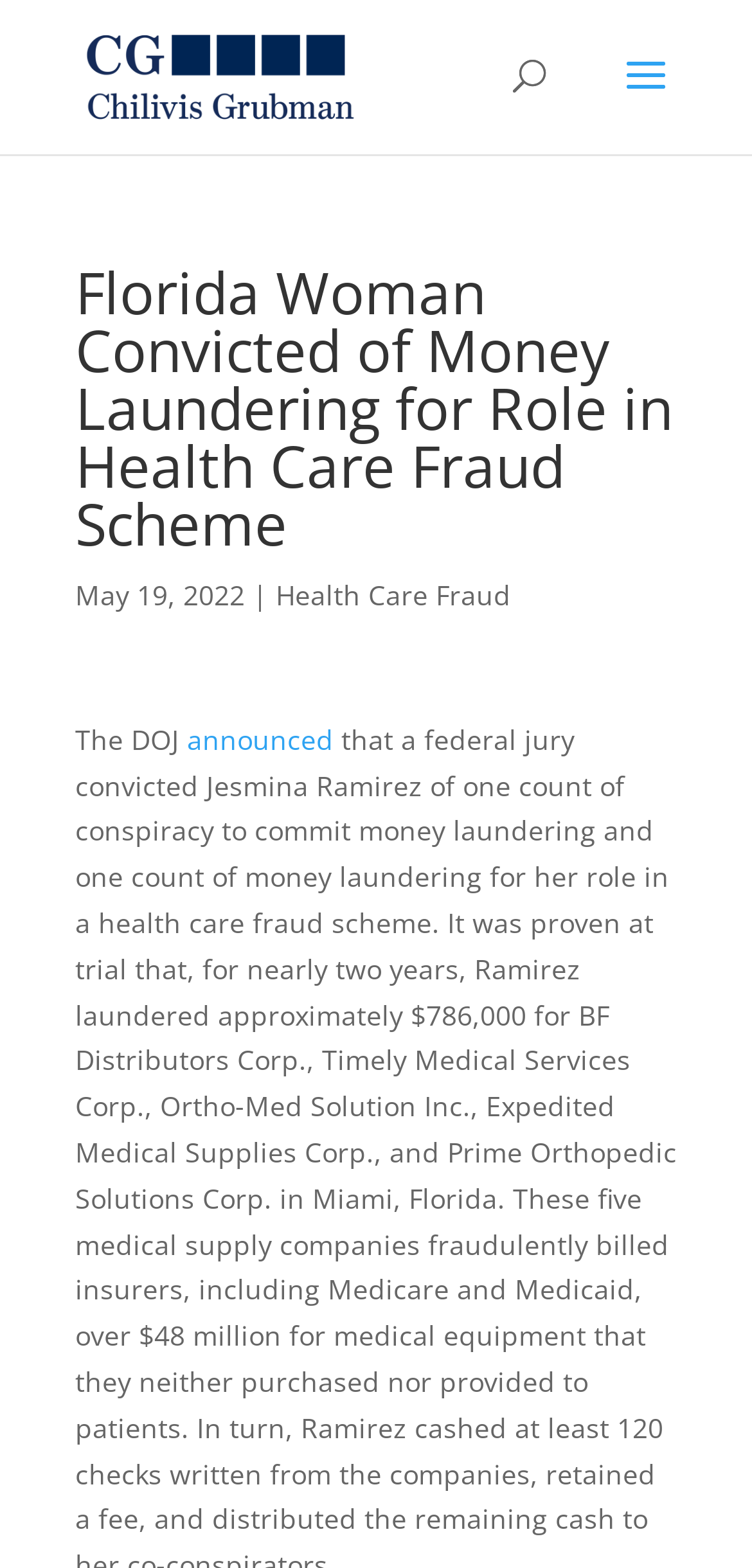Based on the image, please elaborate on the answer to the following question:
What is the role of Jesmina Ramirez?

I found out the role of Jesmina Ramirez by inferring from the main heading, which mentions 'Money Laundering for Role in Health Care Fraud Scheme'. This implies that Jesmina Ramirez was involved in money laundering.